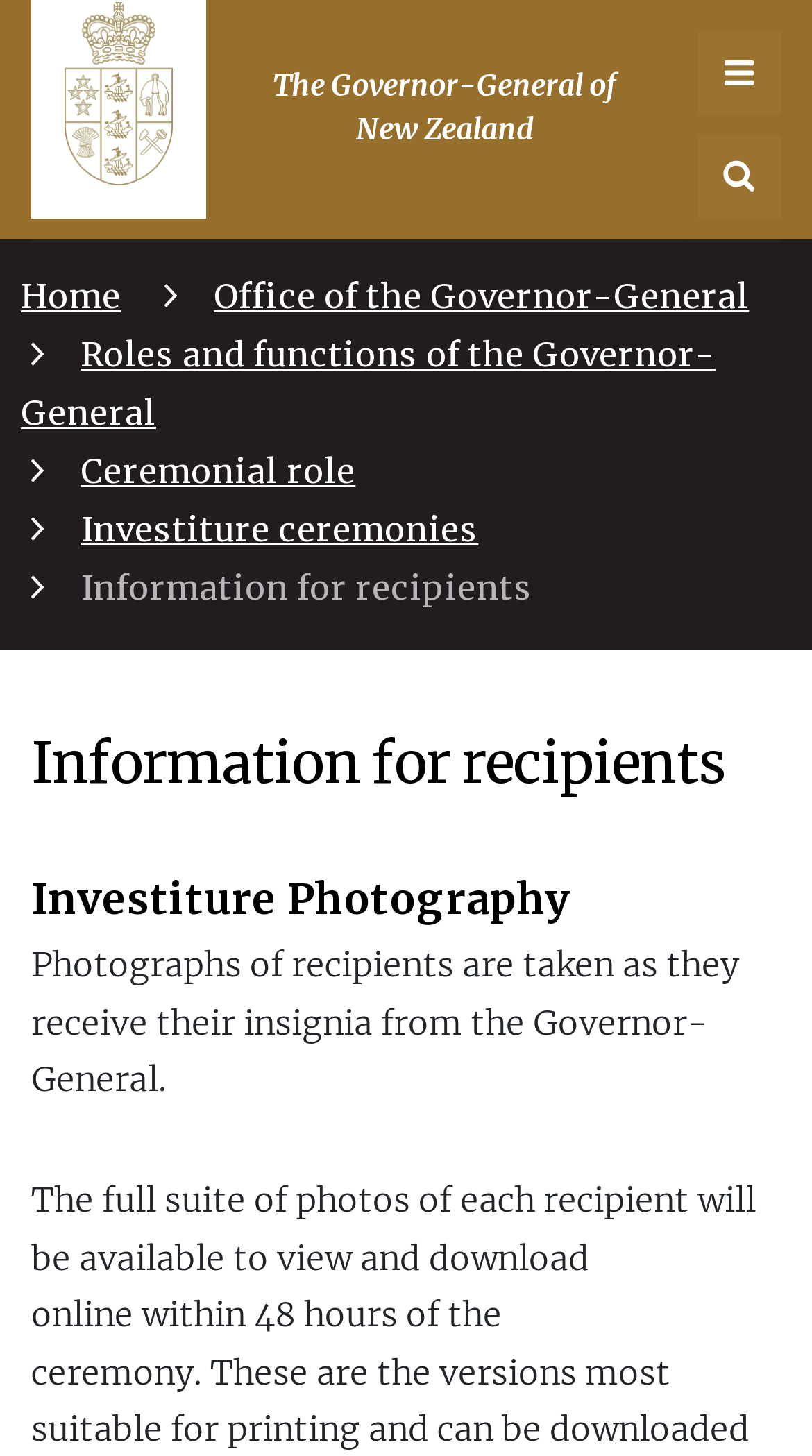Based on the image, give a detailed response to the question: What is the purpose of investiture photography?

I found the answer by reading the text under the 'Investiture Photography' heading, which states 'Photographs of recipients are taken as they receive their insignia from the Governor-General.'